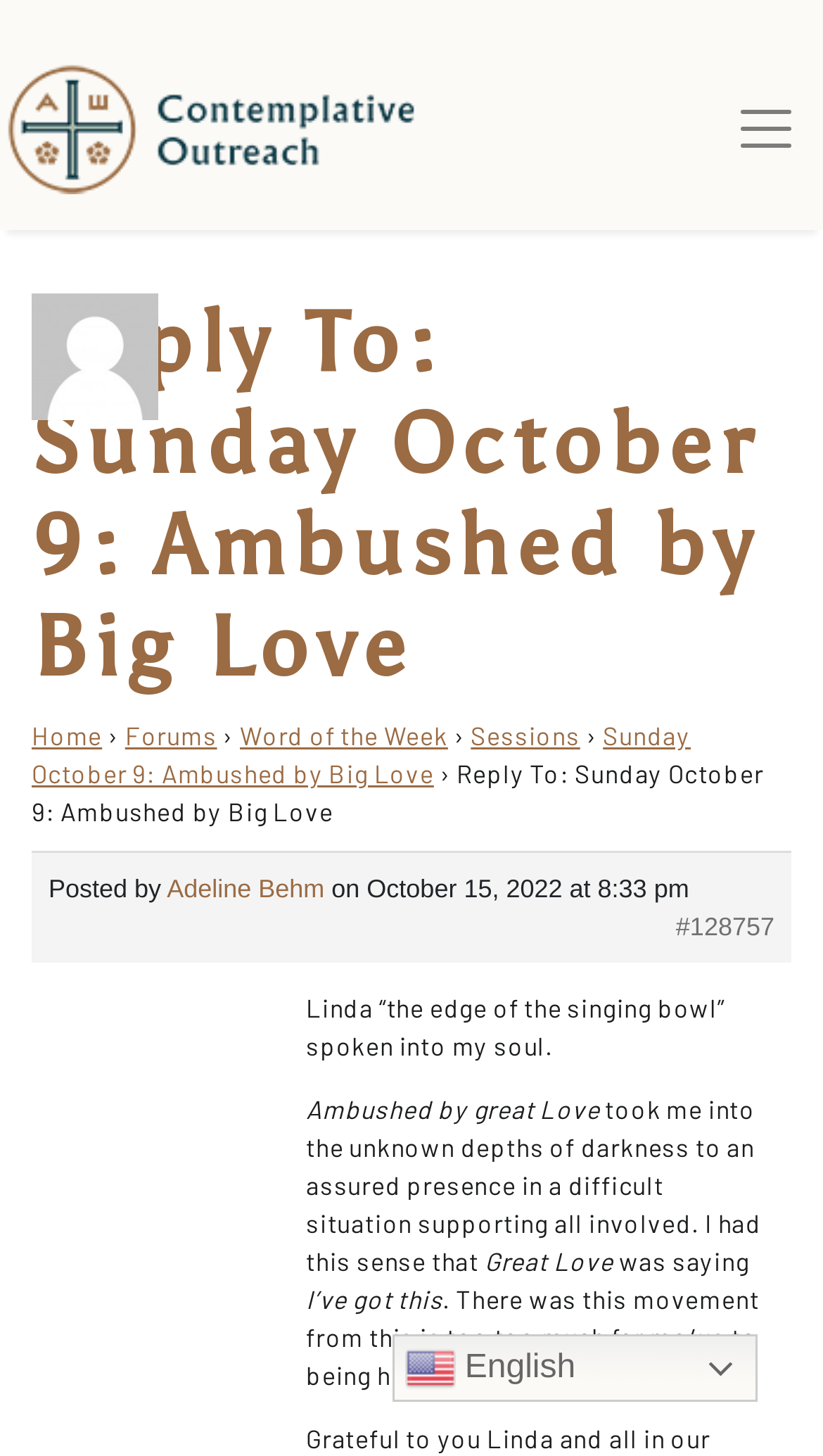Given the element description Word of the Week, predict the bounding box coordinates for the UI element in the webpage screenshot. The format should be (top-left x, top-left y, bottom-right x, bottom-right y), and the values should be between 0 and 1.

[0.291, 0.494, 0.544, 0.515]